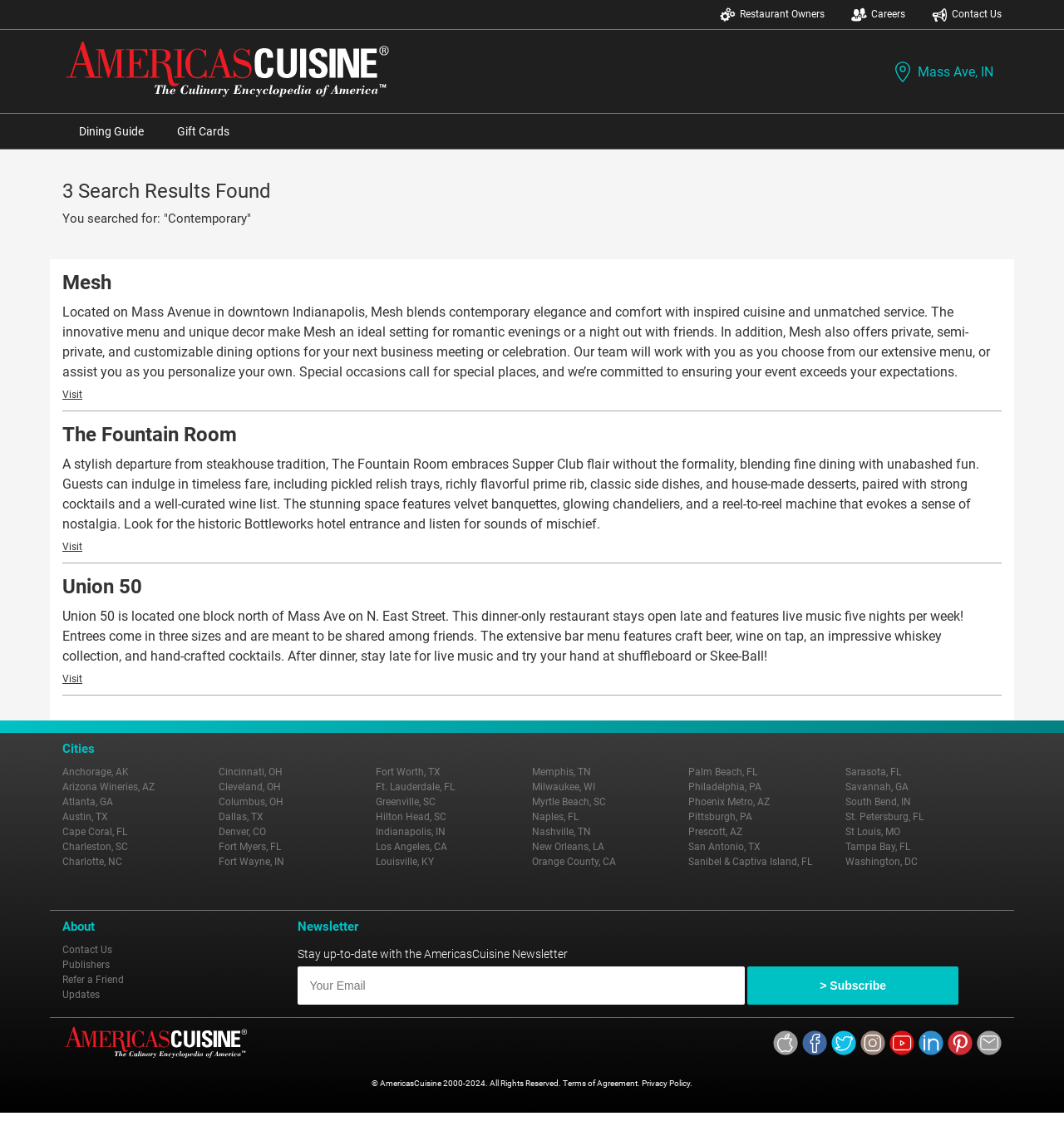Determine the main headline of the webpage and provide its text.

3 Search Results Found